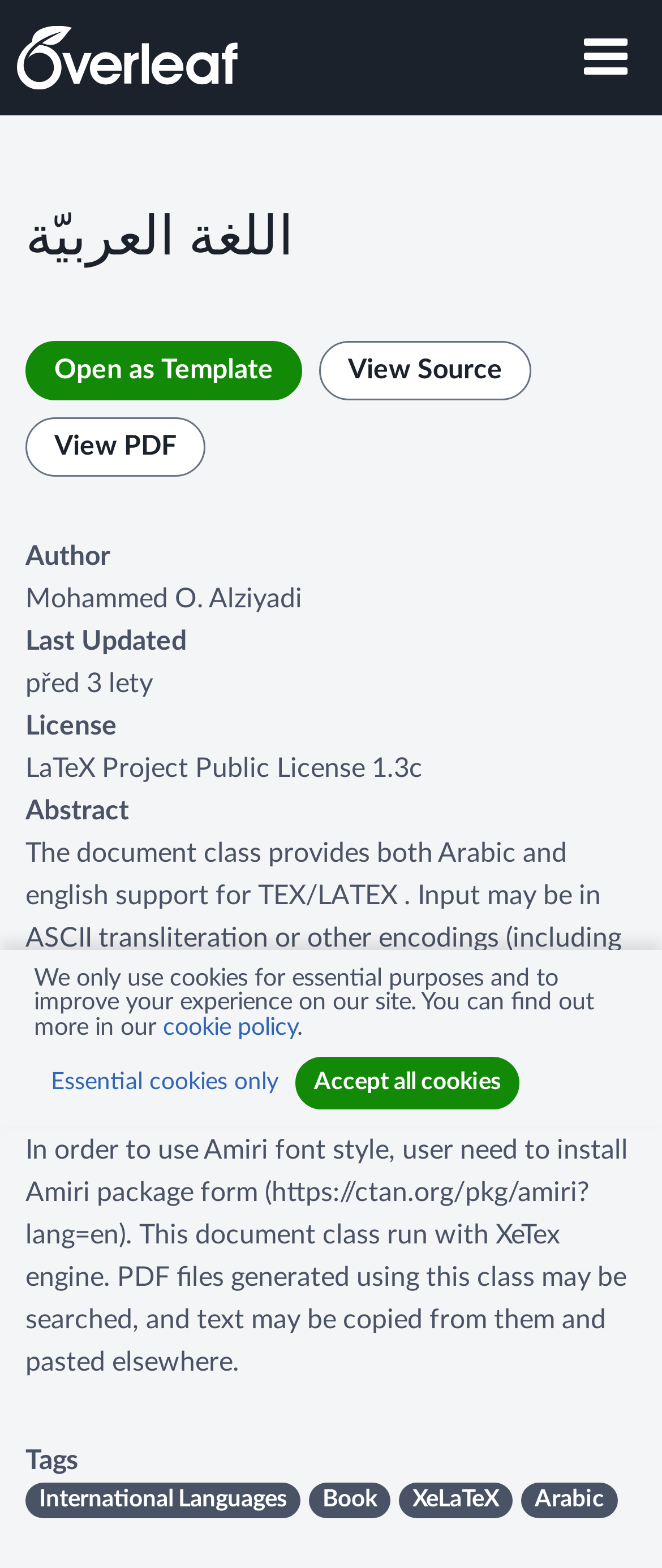Please indicate the bounding box coordinates for the clickable area to complete the following task: "Go to Overleaf homepage". The coordinates should be specified as four float numbers between 0 and 1, i.e., [left, top, right, bottom].

[0.026, 0.005, 0.359, 0.067]